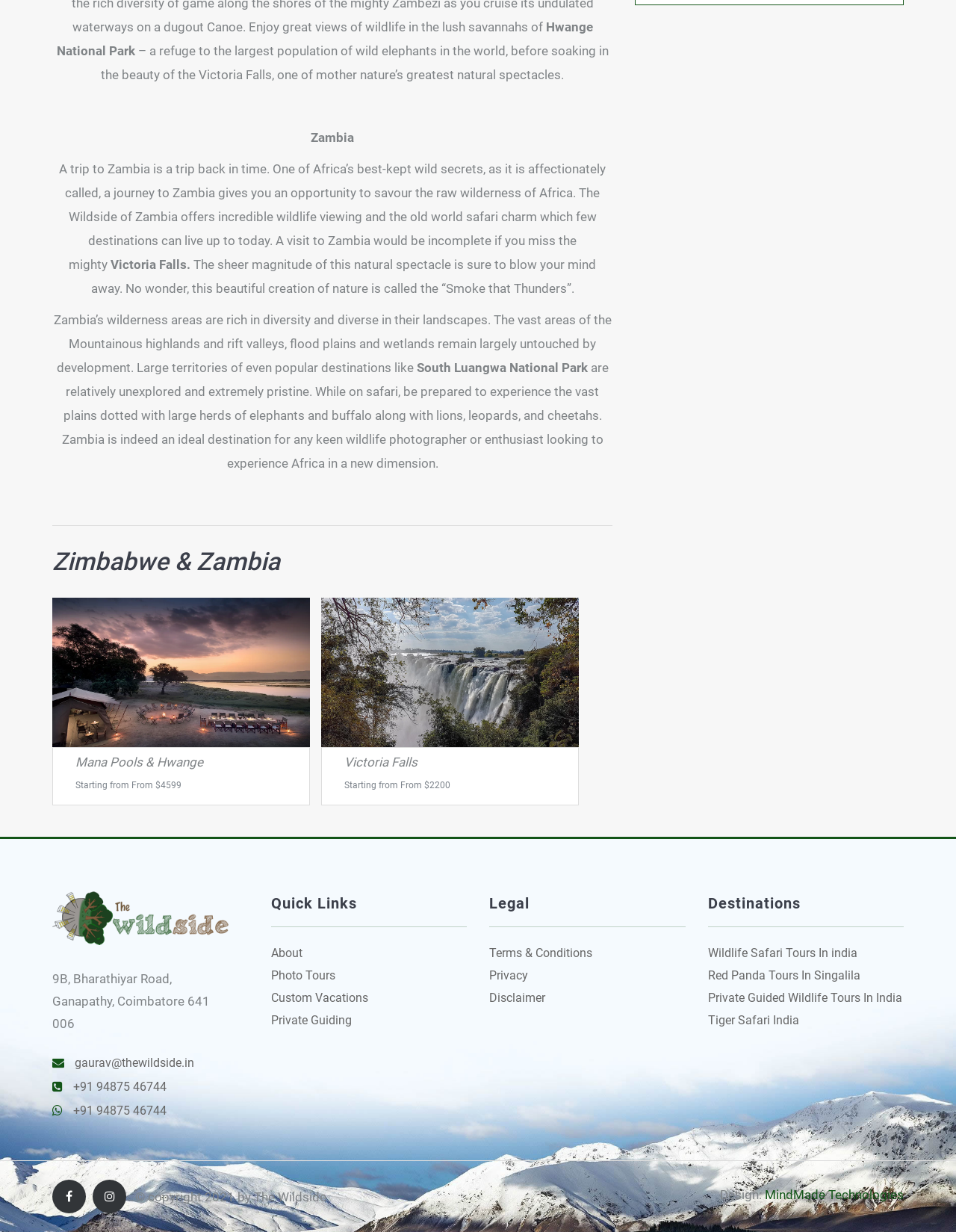What is the price range of the Mana Pools & Hwange tour?
Based on the content of the image, thoroughly explain and answer the question.

The question asks for the price range of the Mana Pools & Hwange tour. By reading the StaticText element with ID 316, we find that the answer is 'From $4599'.